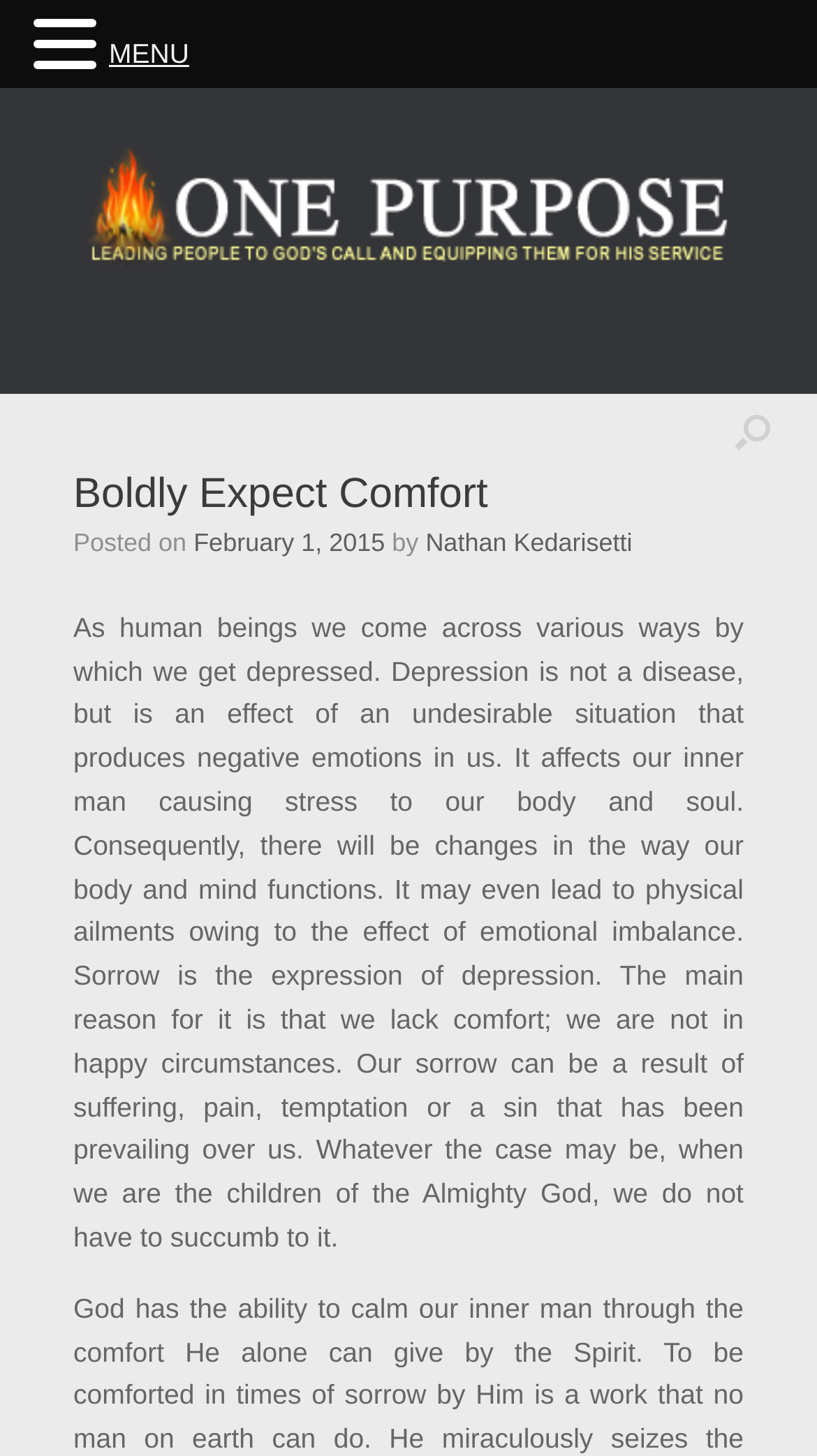Predict the bounding box coordinates for the UI element described as: "Osprey". The coordinates should be four float numbers between 0 and 1, presented as [left, top, right, bottom].

None